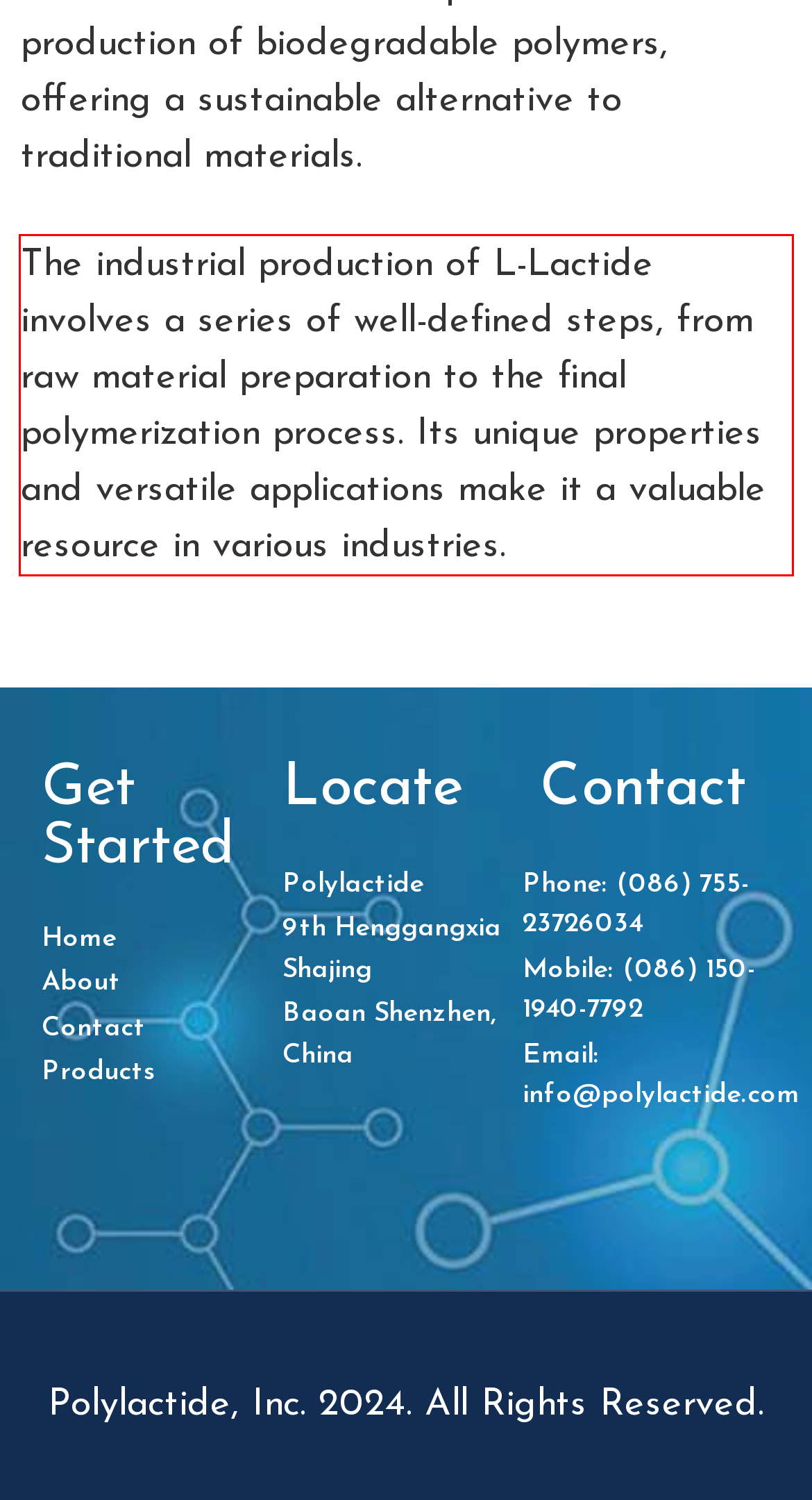Using OCR, extract the text content found within the red bounding box in the given webpage screenshot.

The industrial production of L-Lactide involves a series of well-defined steps, from raw material preparation to the final polymerization process. Its unique properties and versatile applications make it a valuable resource in various industries.